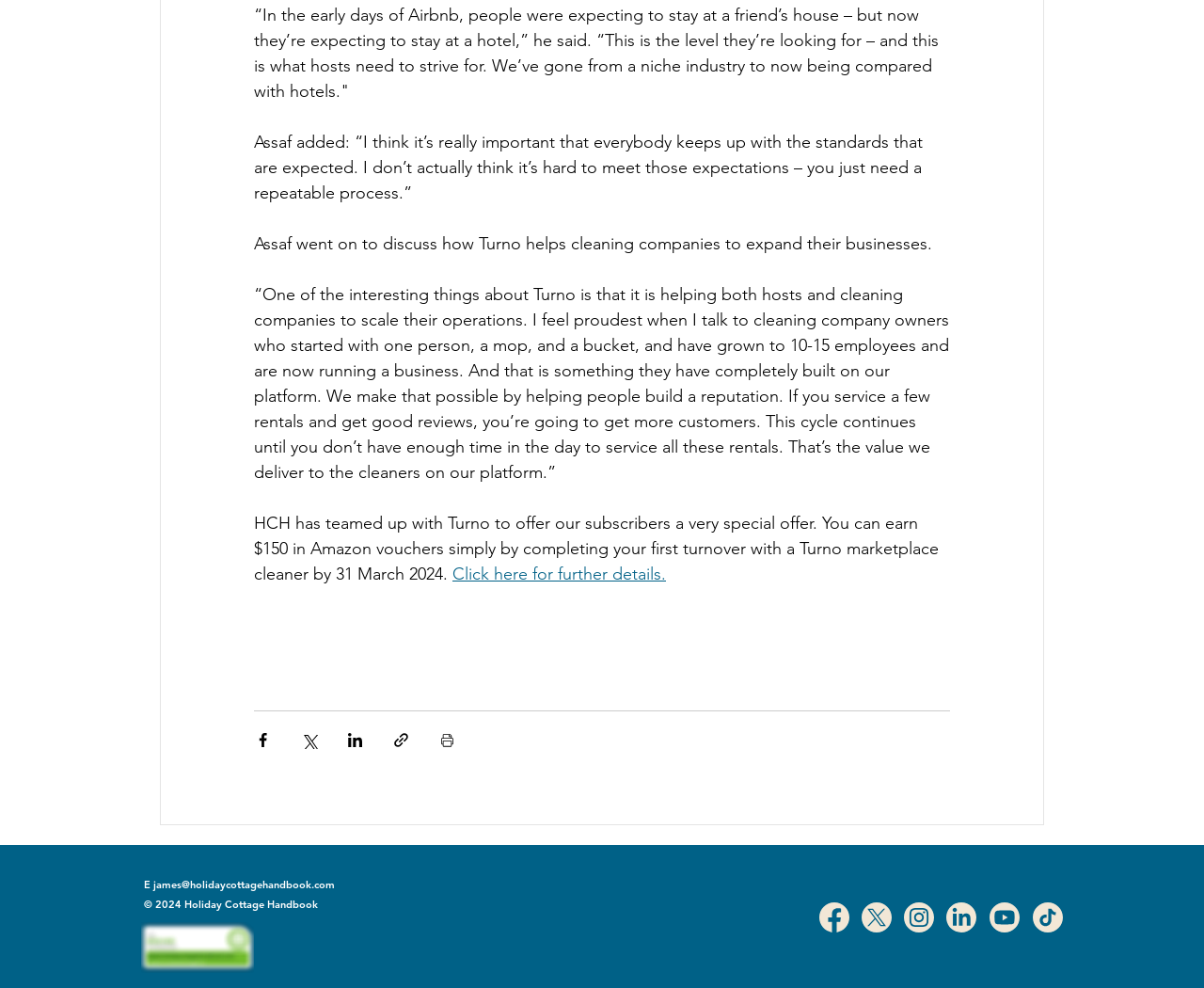Identify the bounding box coordinates of the part that should be clicked to carry out this instruction: "click Surreybrook Preschool link".

None